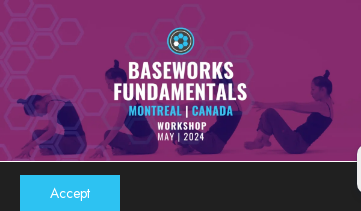Craft a detailed explanation of the image.

The image showcases an announcement for the upcoming "Baseworks Fundamentals" workshop taking place in Montreal, Canada, in May 2024. Set against a vibrant purple background, the design features a series of sequential movements by a student leaning backward while sitting on the floor, illustrating the focus on movement principles central to the workshop. The title "BASEWORKS FUNDAMENTALS" is prominently displayed at the top in bold, white lettering, signaling the educational intent of the event. Below the title, location and date details emphasize the workshop's significance, making it appealing to potential participants interested in deepening their understanding of Baseworks movement techniques. Additionally, there is an "Accept" button in the lower left corner, likely related to site navigation or a cookie policy.